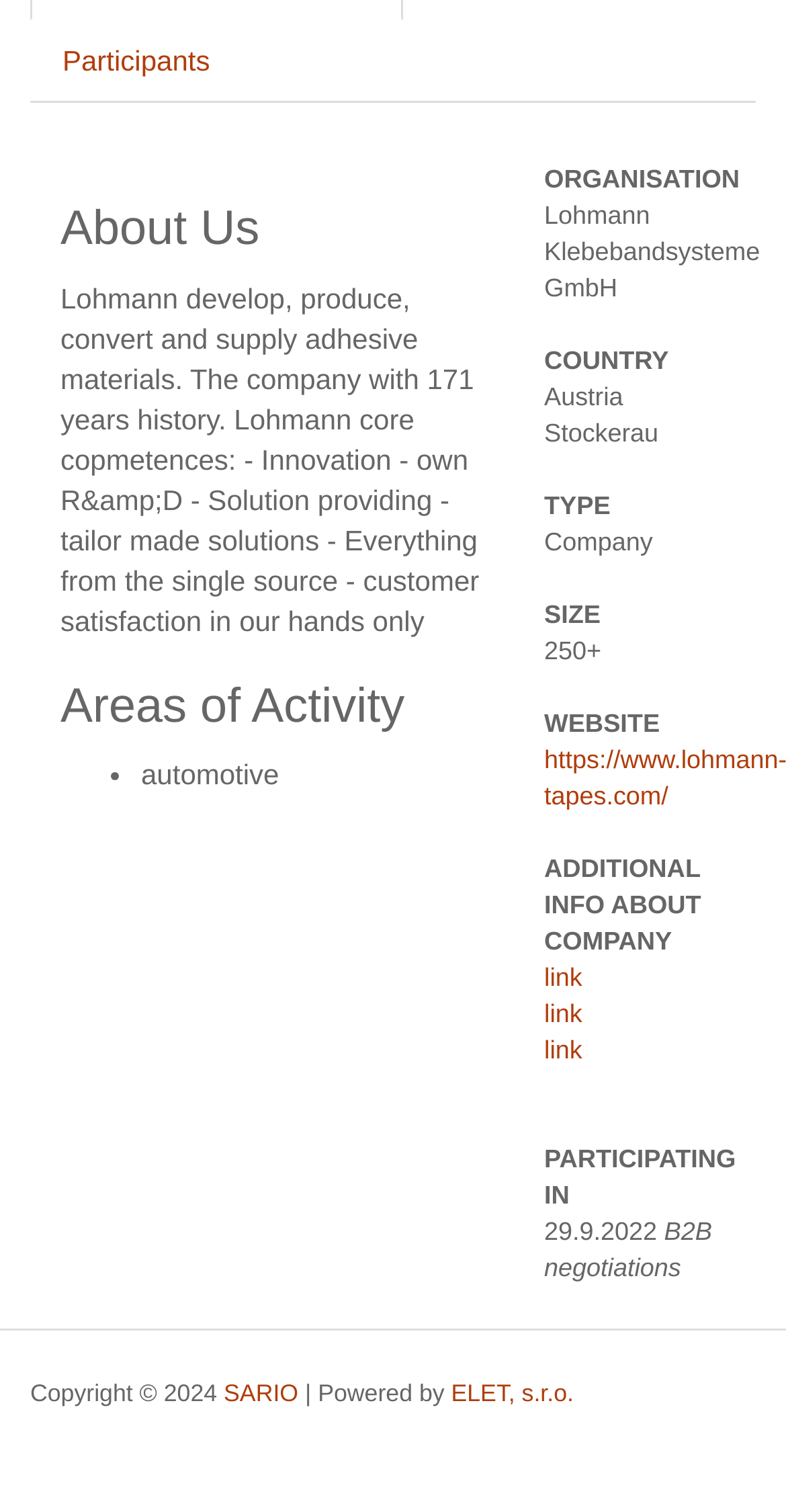When is the company participating in B2B negotiations?
Please give a detailed answer to the question using the information shown in the image.

The date of the company's participation in B2B negotiations can be found in the section 'PARTICIPATING IN' where it is written as '29.9.2022'.